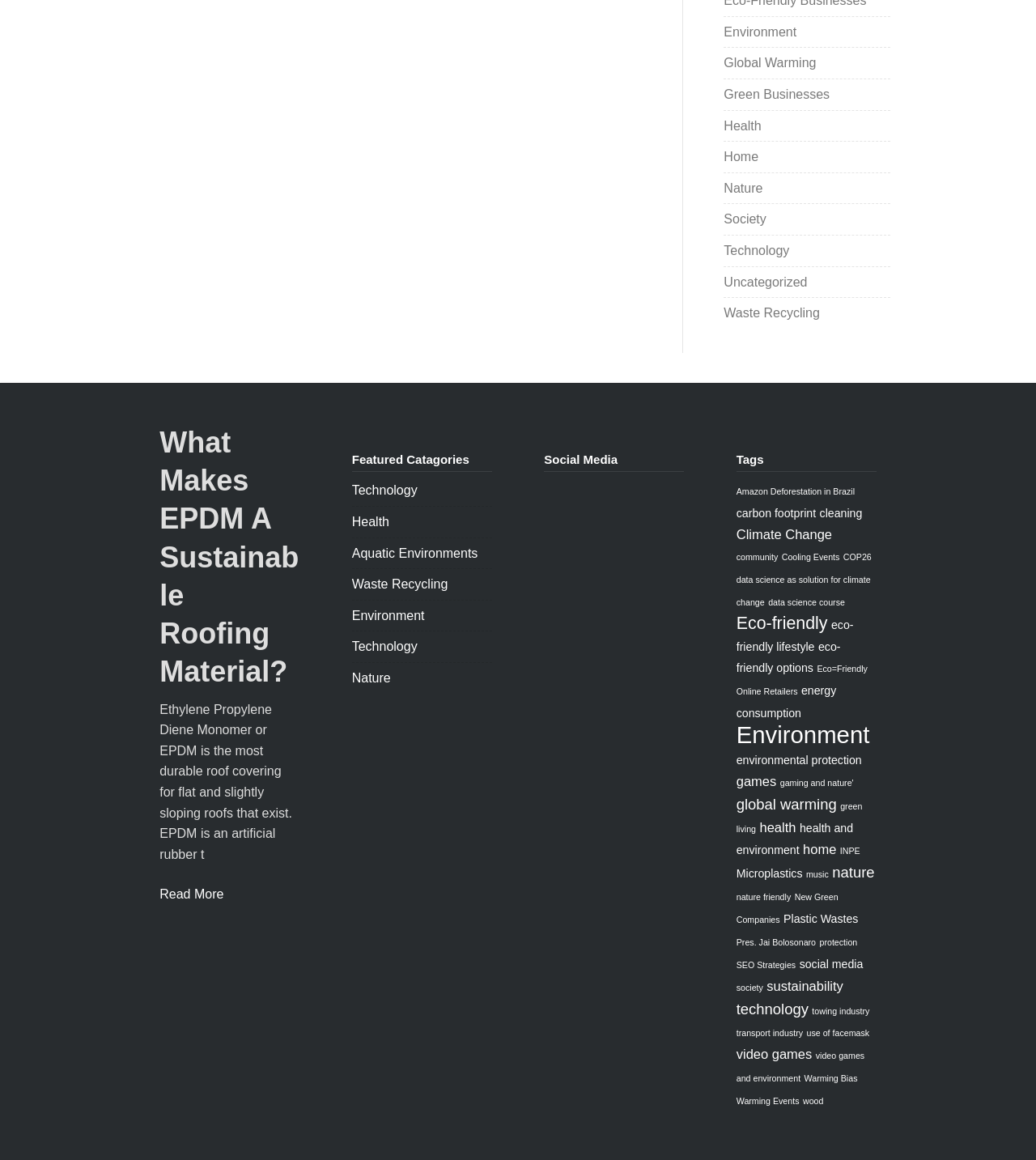Determine the bounding box coordinates of the clickable element to complete this instruction: "Check out the 'Eco-friendly' tag". Provide the coordinates in the format of four float numbers between 0 and 1, [left, top, right, bottom].

[0.711, 0.529, 0.799, 0.545]